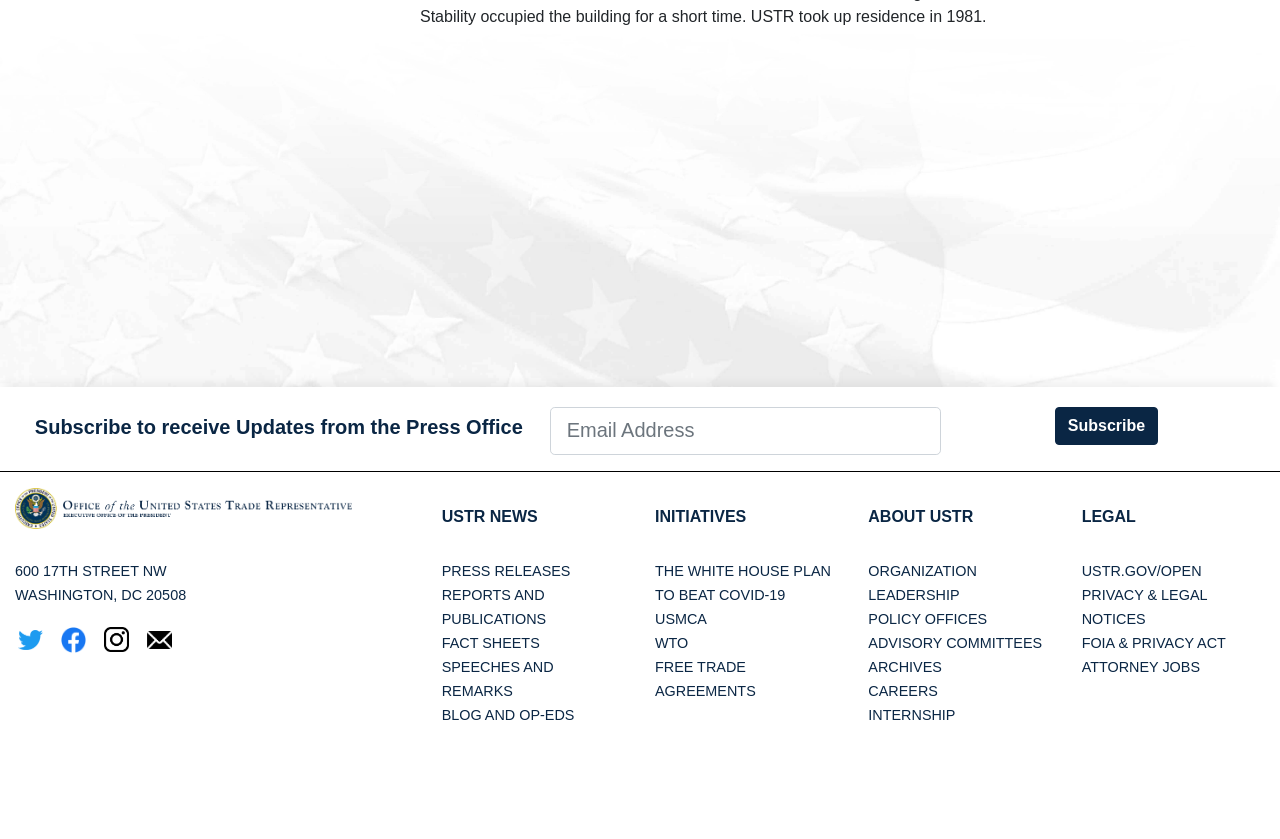Identify the bounding box coordinates of the region I need to click to complete this instruction: "Read USTR NEWS".

[0.345, 0.605, 0.42, 0.625]